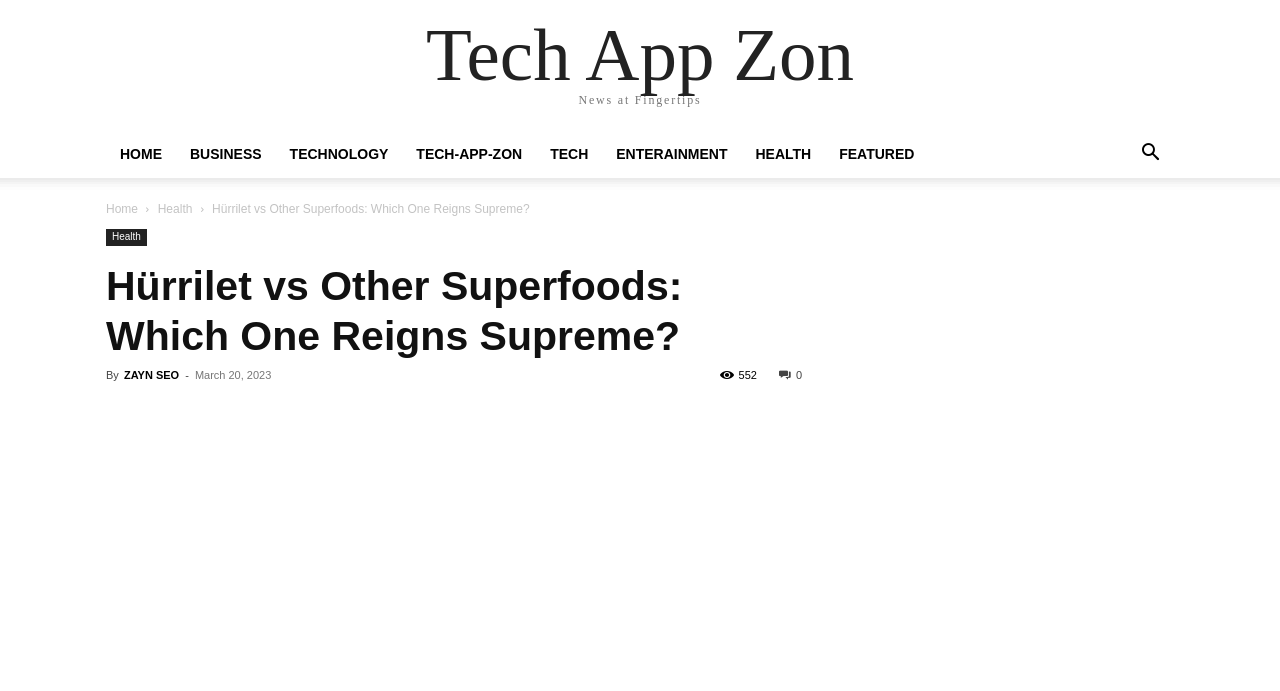Identify the bounding box coordinates for the element you need to click to achieve the following task: "search for something". The coordinates must be four float values ranging from 0 to 1, formatted as [left, top, right, bottom].

[0.88, 0.213, 0.917, 0.236]